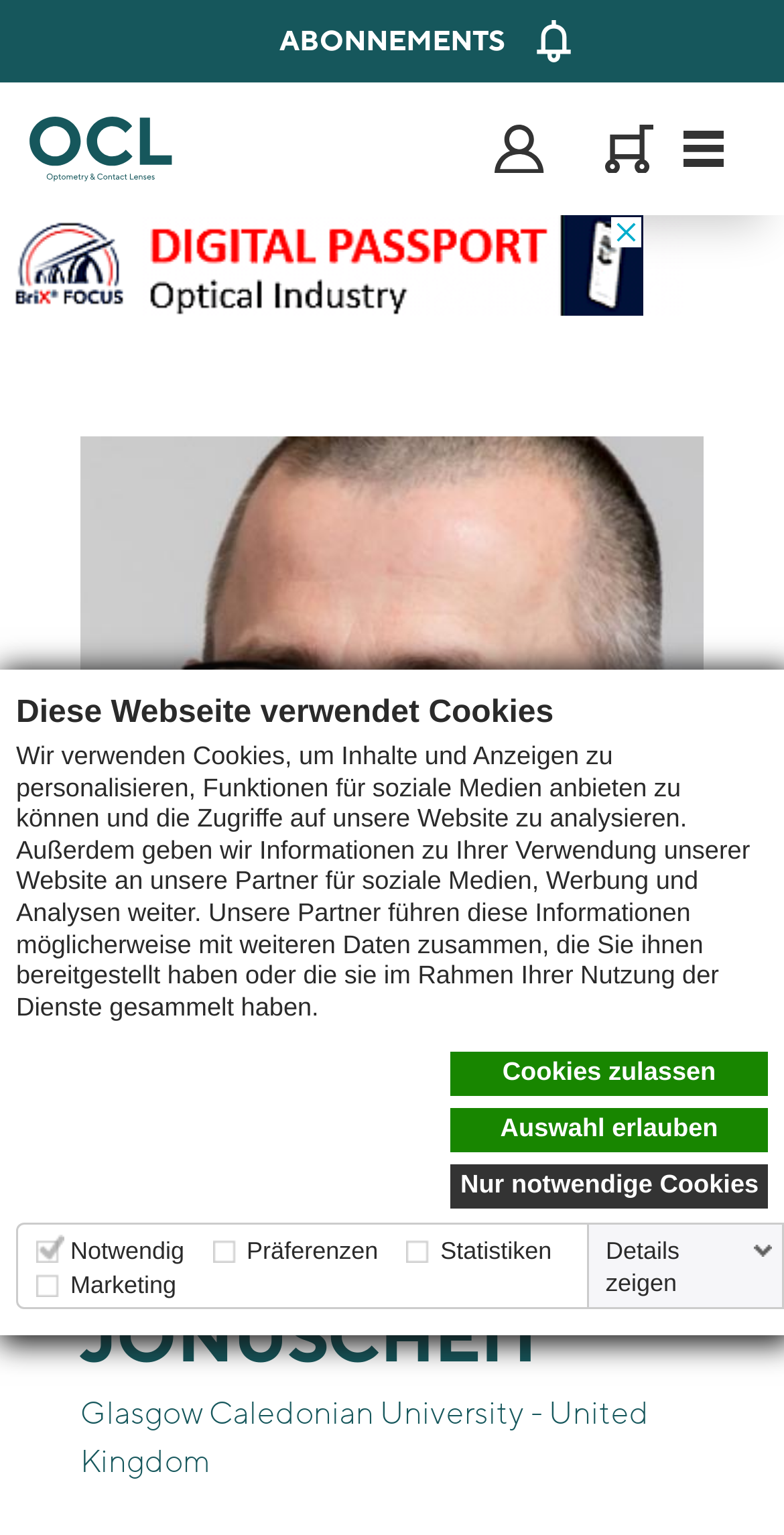Using the description "Nur notwendige Cookies", locate and provide the bounding box of the UI element.

[0.574, 0.759, 0.979, 0.788]